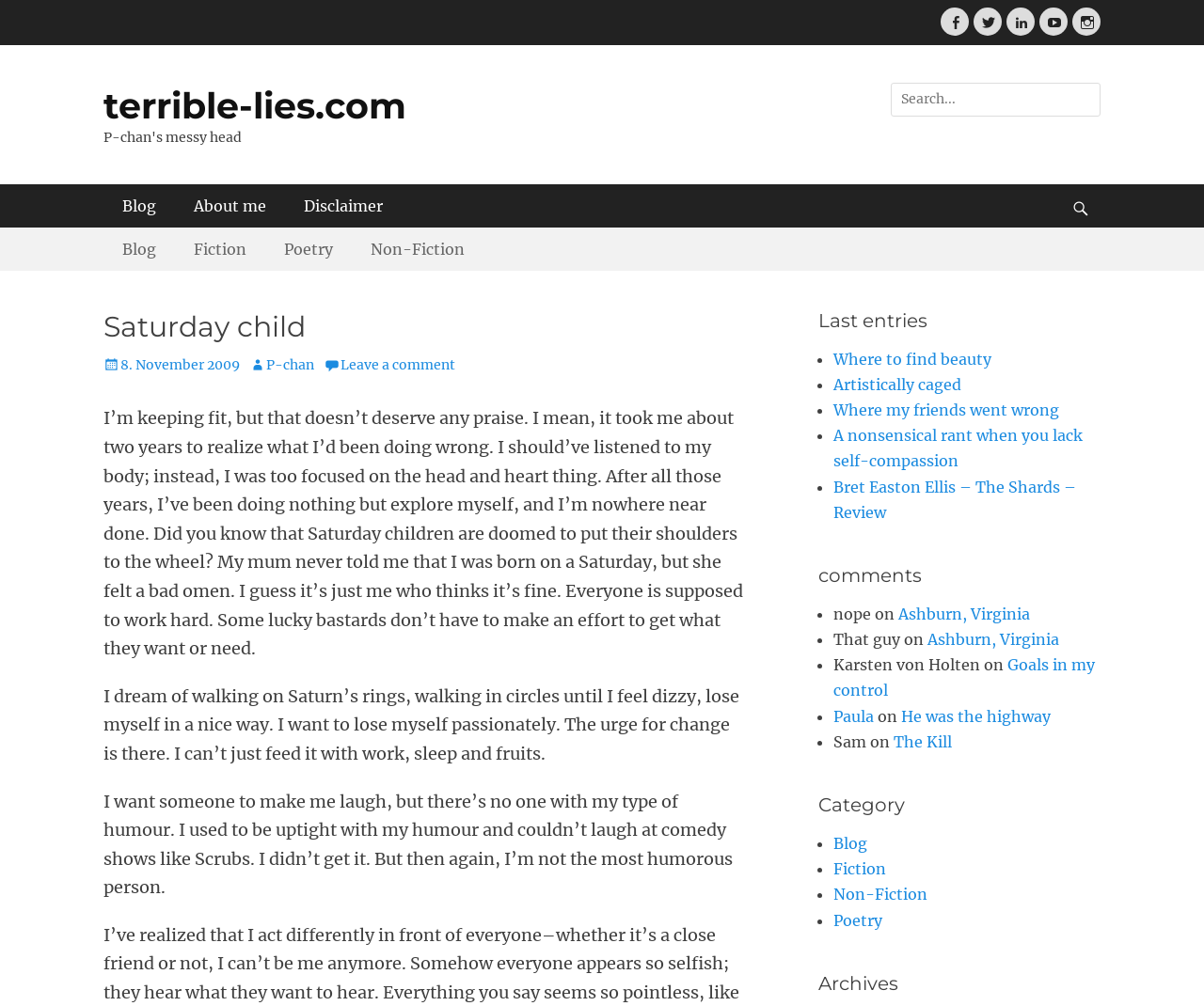Identify the bounding box coordinates of the clickable region necessary to fulfill the following instruction: "Read the post 'Where to find beauty'". The bounding box coordinates should be four float numbers between 0 and 1, i.e., [left, top, right, bottom].

[0.692, 0.347, 0.823, 0.366]